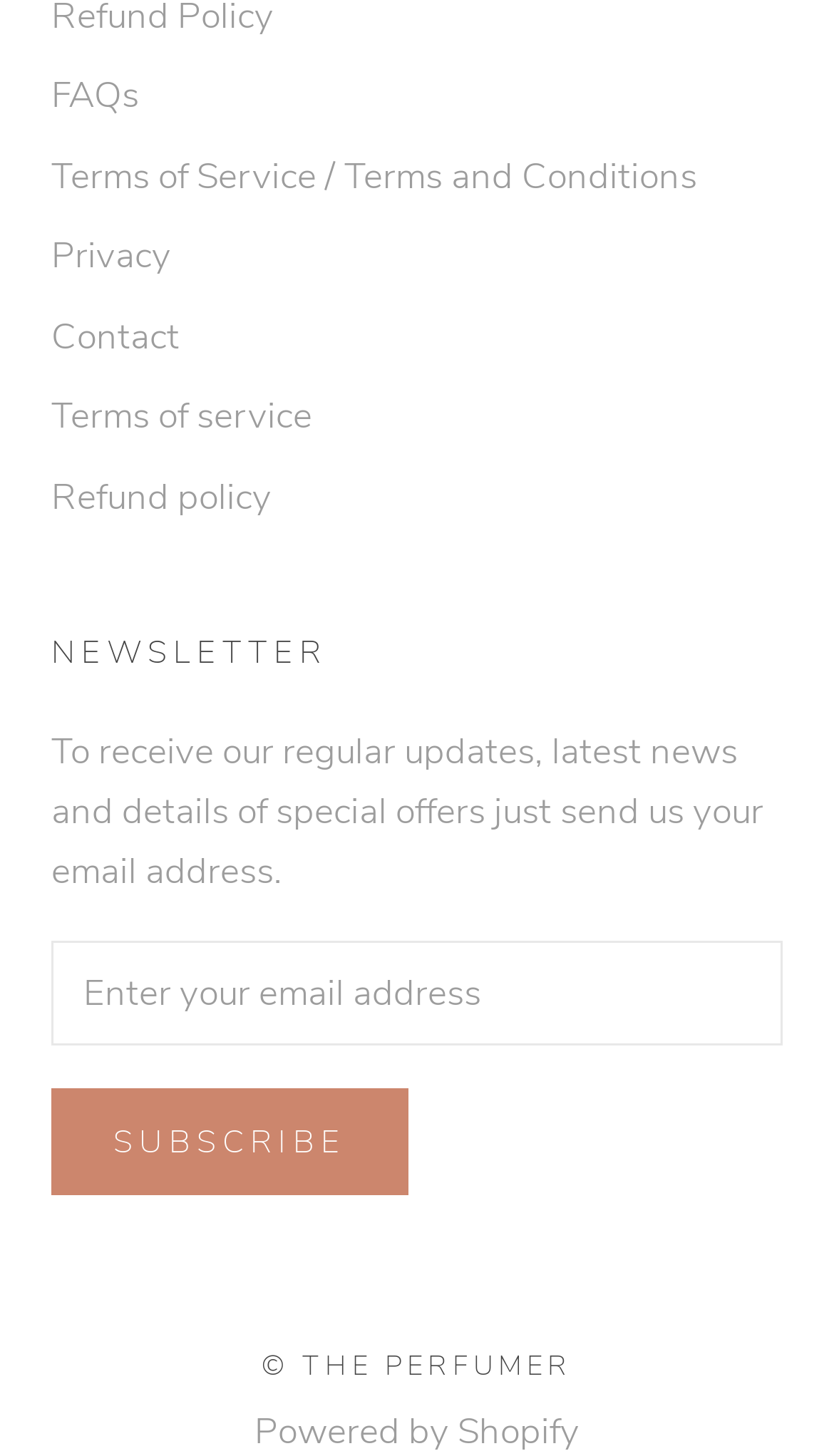Provide a brief response to the question below using one word or phrase:
What is the copyright information at the bottom?

THE PERFUMER